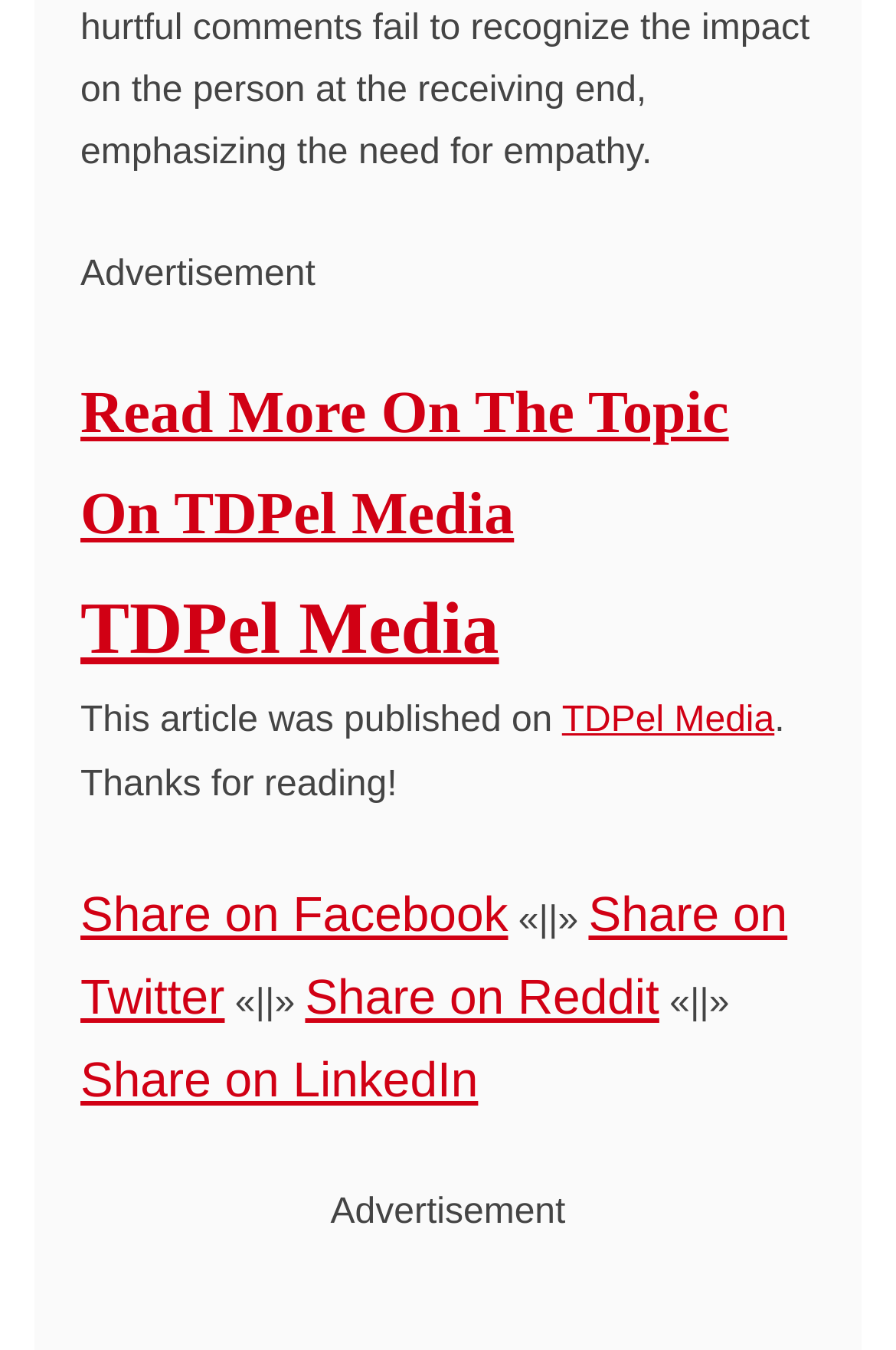Please provide a detailed answer to the question below by examining the image:
What is the topic to read more on?

The question is asking about the topic to read more on, and the answer can be found in the heading element 'Read More On The Topic On TDPel Media' which is a link. The text content of this element is 'Read More On The Topic On TDPel Media', and the topic is 'TDPel Media'.